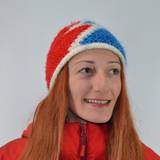What is Milena Deyanova's profession?
Using the image, provide a detailed and thorough answer to the question.

The caption presents Milena Deyanova as a 'dedicated ski and snowboard instructor', implying that her profession is teaching skiing and snowboarding.